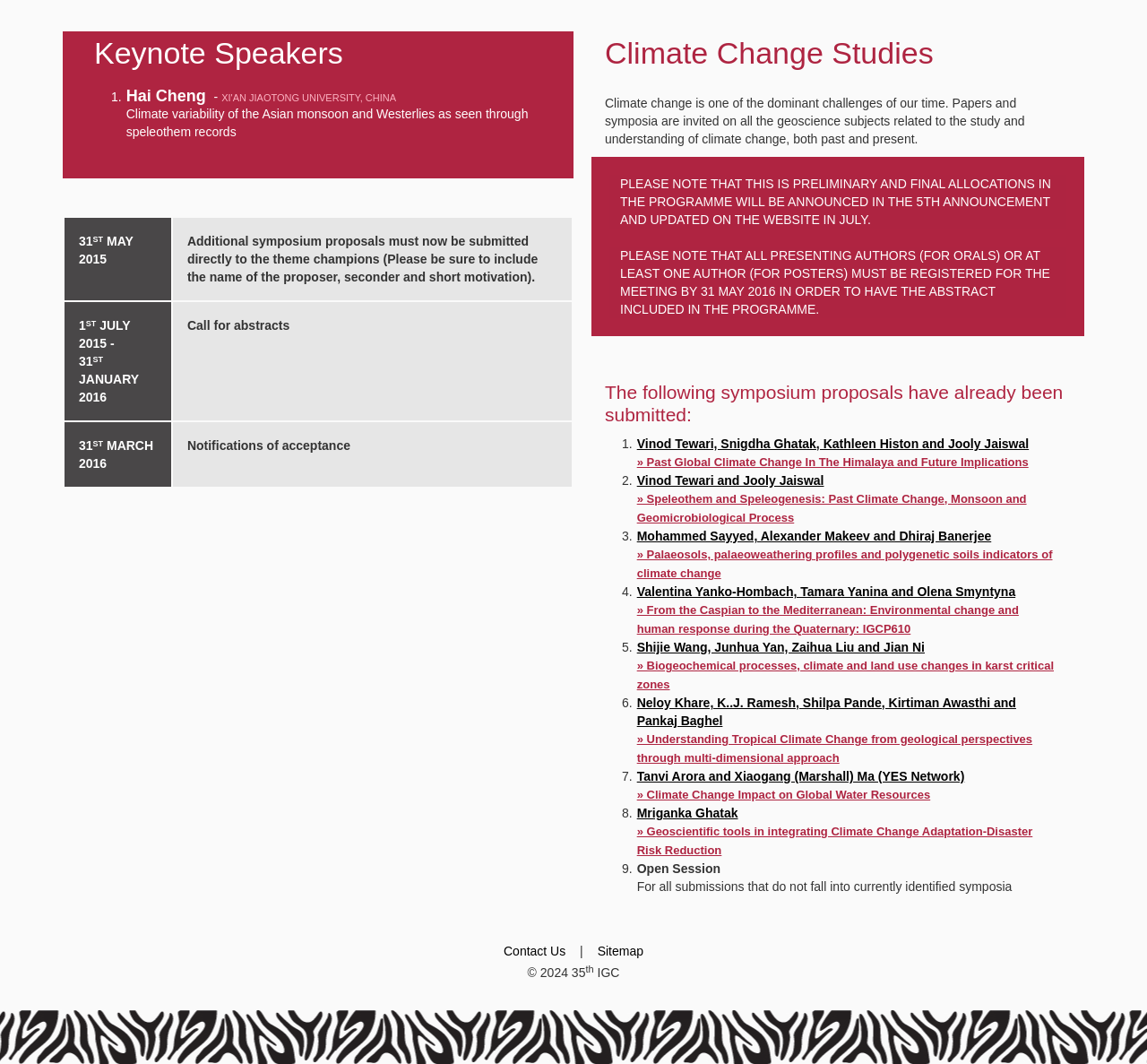Pinpoint the bounding box coordinates of the element that must be clicked to accomplish the following instruction: "Check the copyright information". The coordinates should be in the format of four float numbers between 0 and 1, i.e., [left, top, right, bottom].

[0.46, 0.907, 0.51, 0.921]